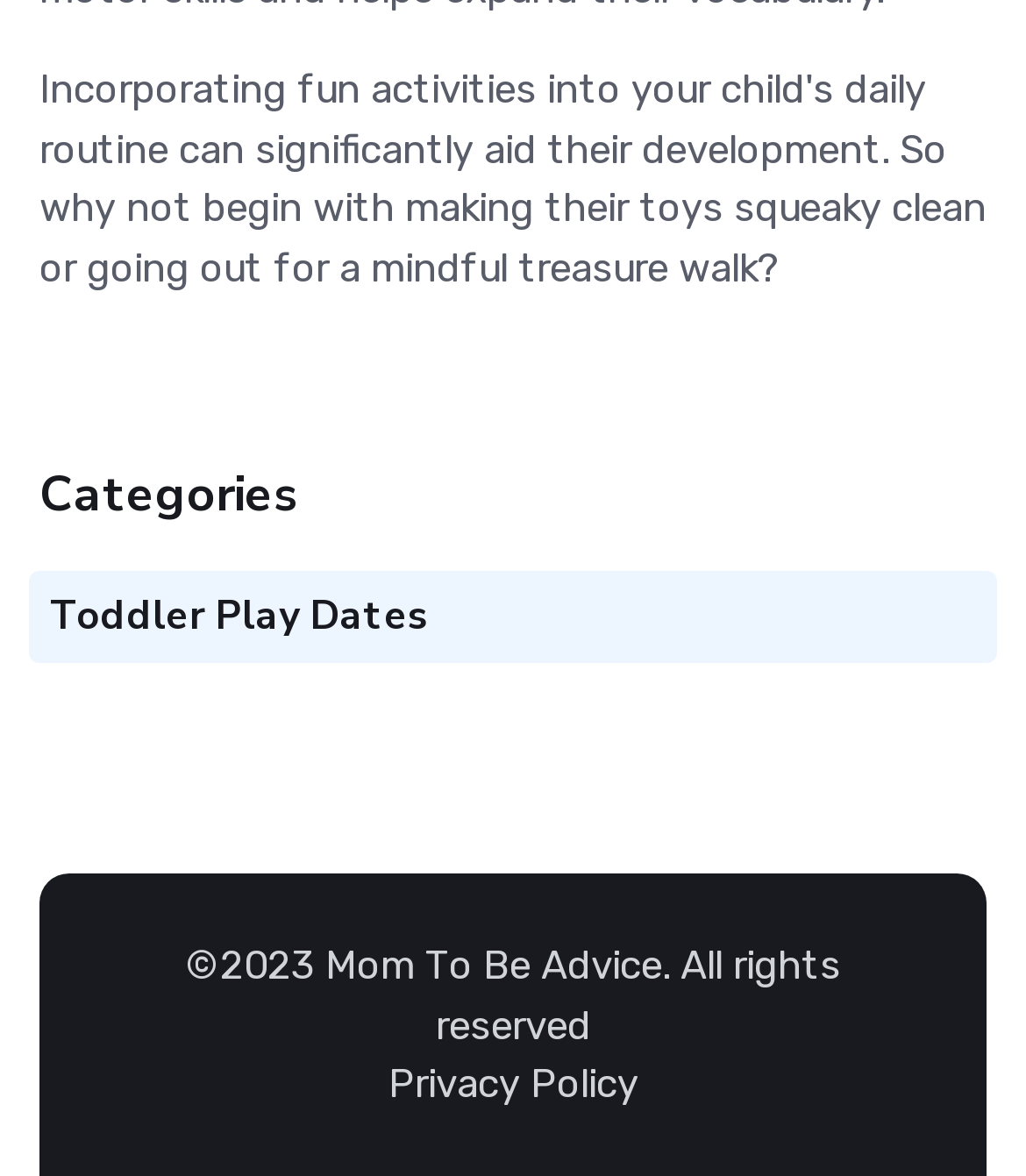What is the category above Toddler Play Dates?
Respond to the question with a single word or phrase according to the image.

Categories